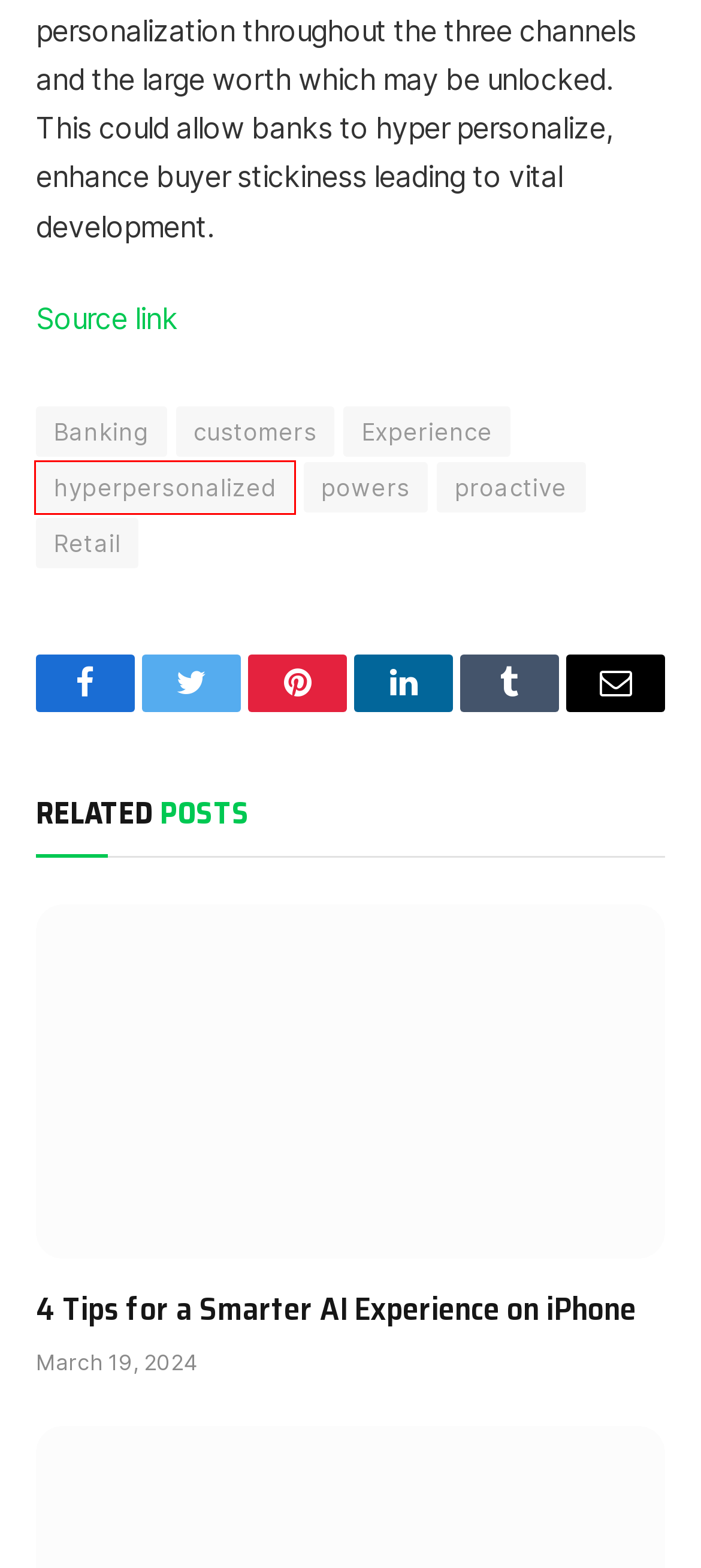You have a screenshot of a webpage with a red bounding box around an element. Choose the best matching webpage description that would appear after clicking the highlighted element. Here are the candidates:
A. Retail - Behind The Screen
B. AI powers proactive hyper-personalized experience for retail banking customers
C. Experience - Behind The Screen
D. hyperpersonalized - Behind The Screen
E. proactive - Behind The Screen
F. 4 Tips for a Smarter AI Experience on iPhone - Behind The Screen
G. powers - Behind The Screen
H. customers - Behind The Screen

D